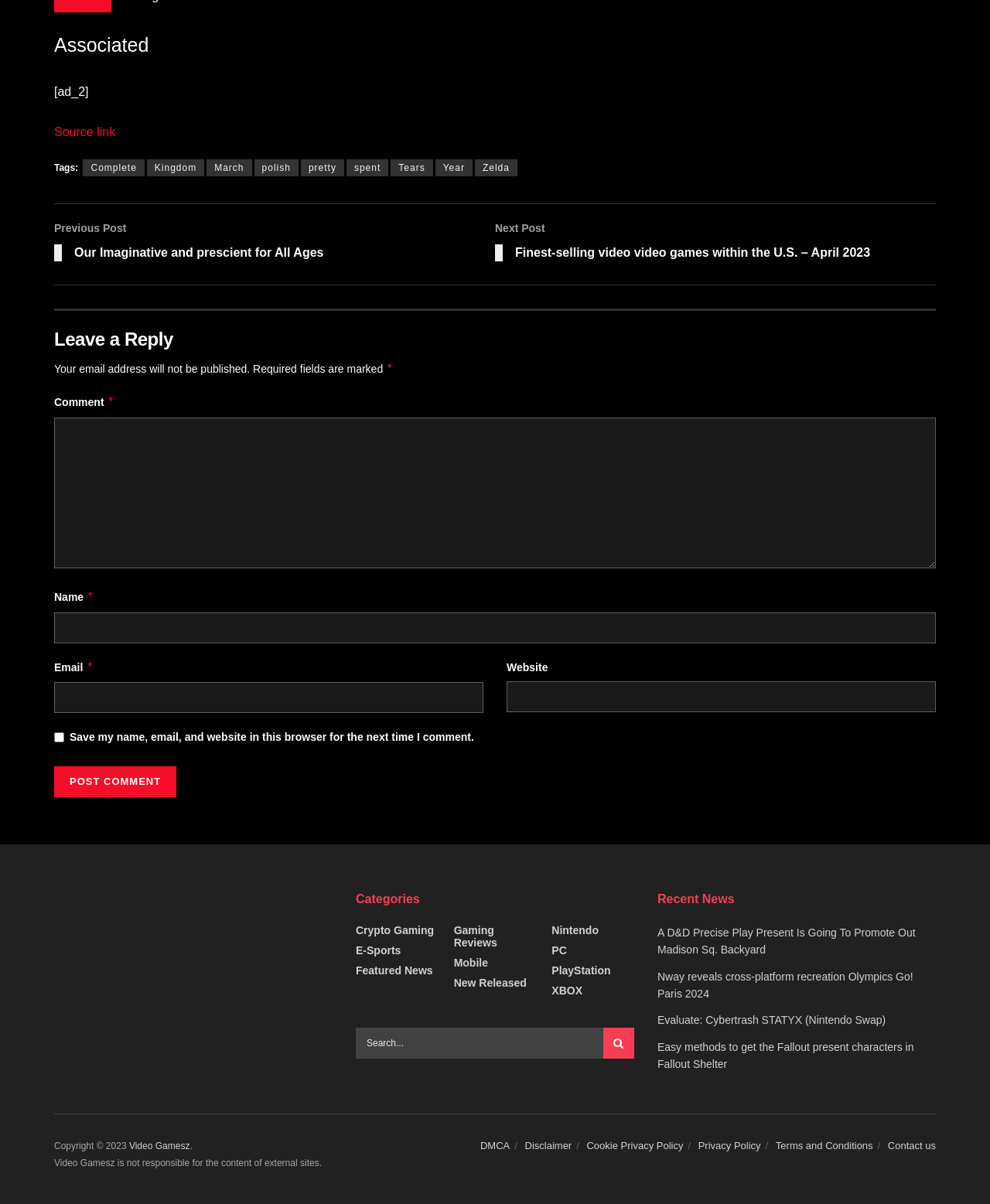Analyze the image and answer the question with as much detail as possible: 
What is the title of the previous post?

I found the title of the previous post by looking at the link element with the text 'Previous Post Our Imaginative and prescient for All Ages' and extracting the title from it.